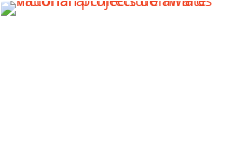What is the category of the article?
Using the image as a reference, give a one-word or short phrase answer.

Architecture and design